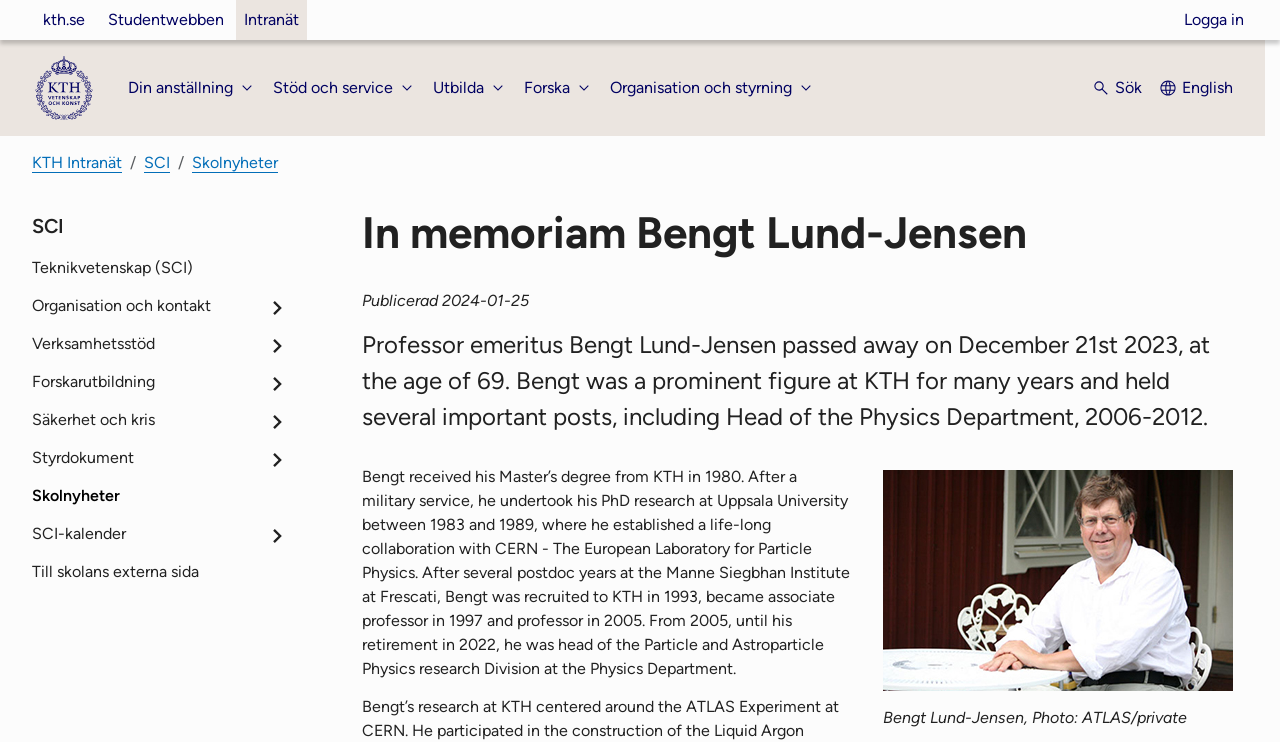Could you find the bounding box coordinates of the clickable area to complete this instruction: "Go to the 'SCI' page"?

[0.112, 0.206, 0.133, 0.232]